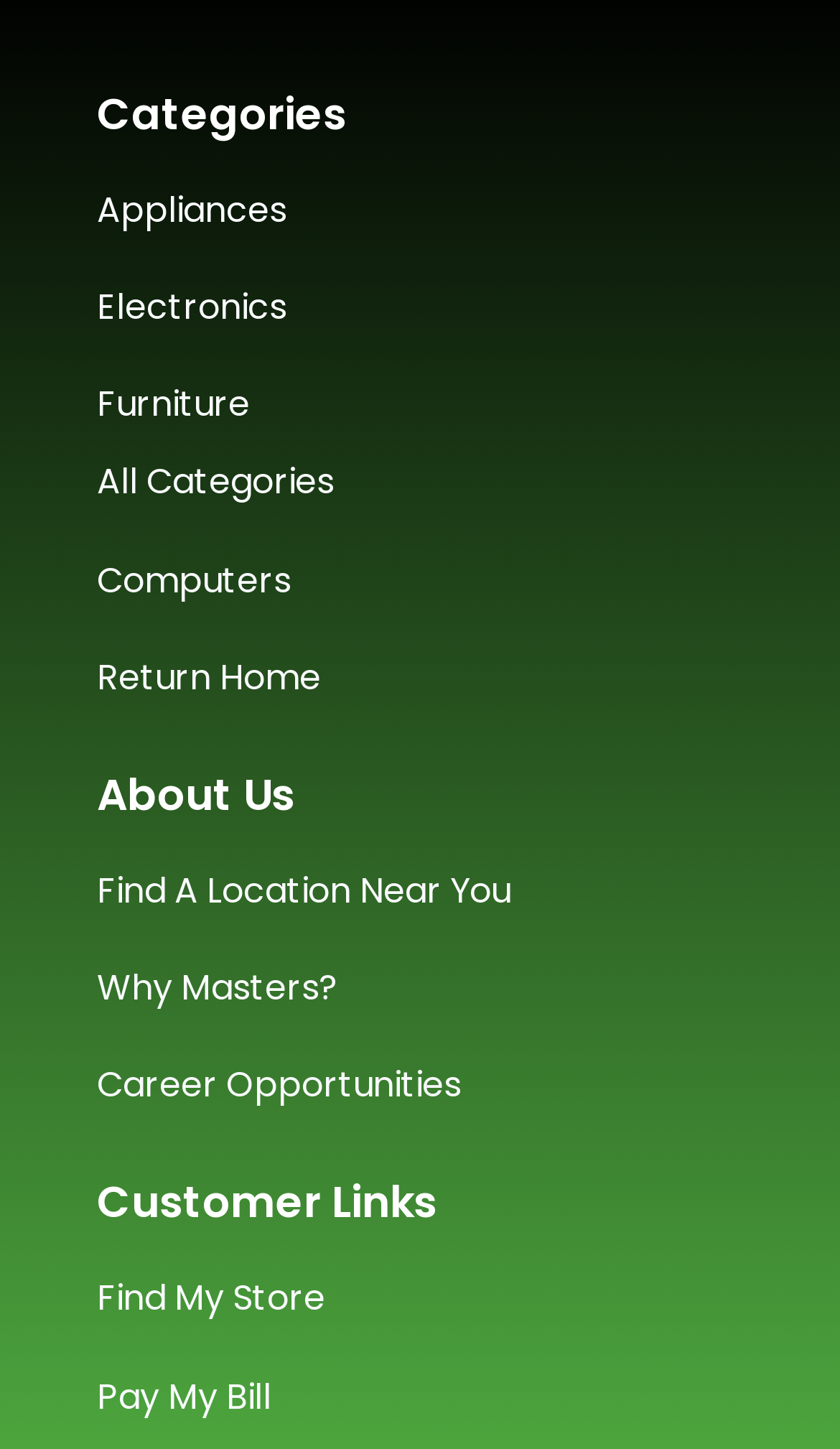Respond to the question below with a single word or phrase:
What is the last link listed under the 'Categories' heading?

Computers